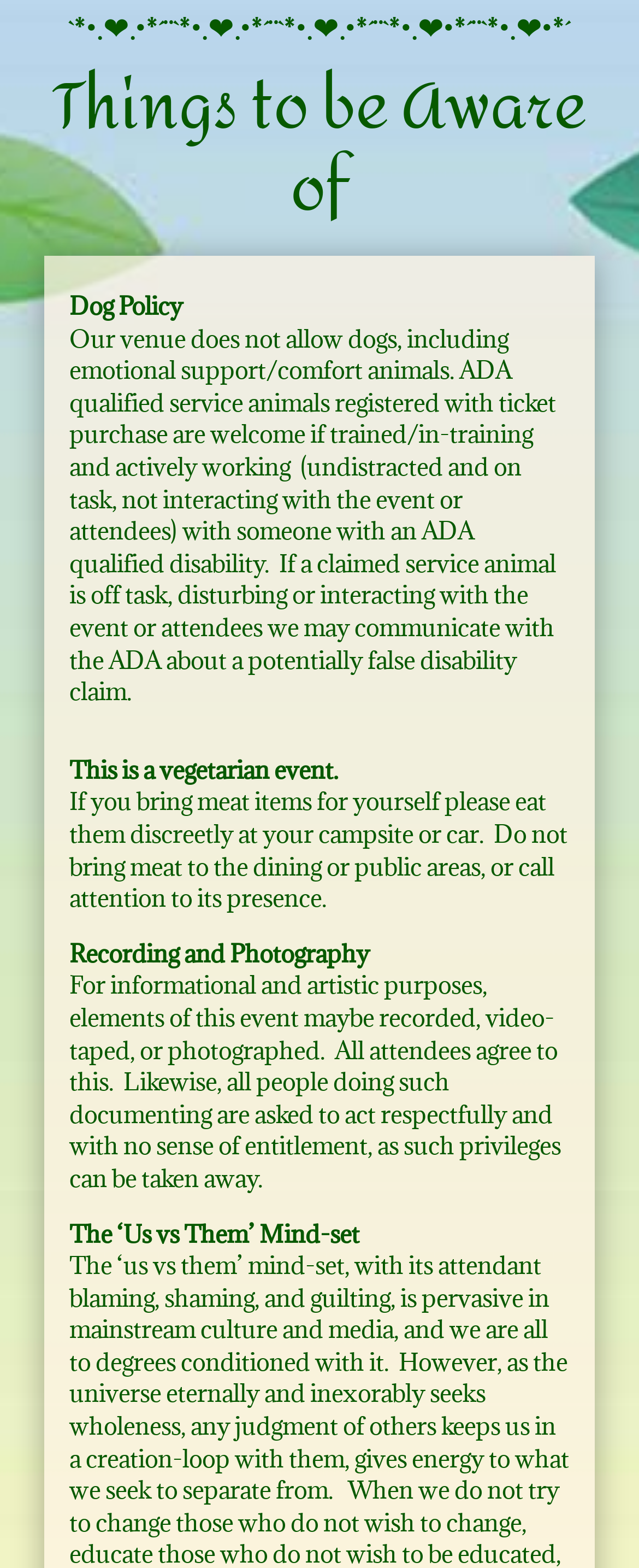What is the policy on dogs at this venue?
Please answer the question with a detailed and comprehensive explanation.

According to the webpage, the venue does not allow dogs, including emotional support/comfort animals, except for ADA qualified service animals registered with a ticket purchase.